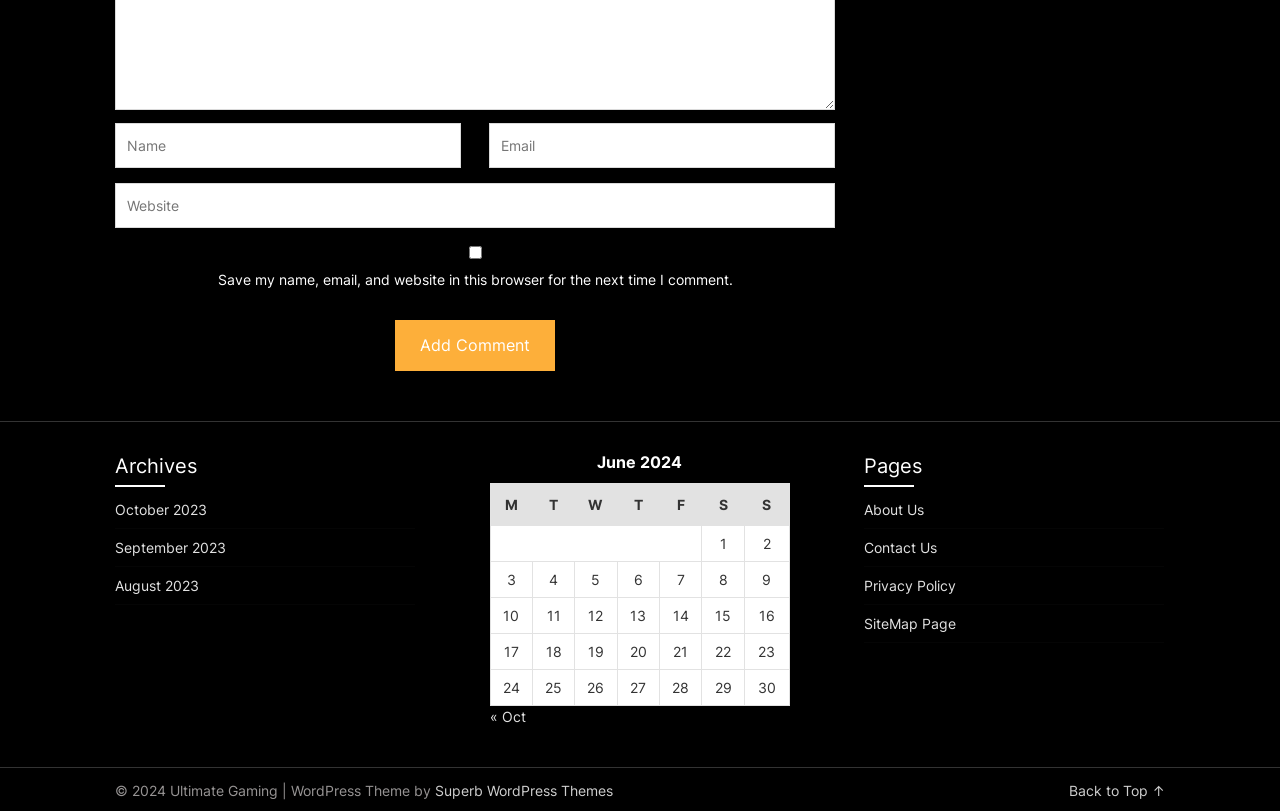Answer briefly with one word or phrase:
How many links are in the 'Pages' section?

4